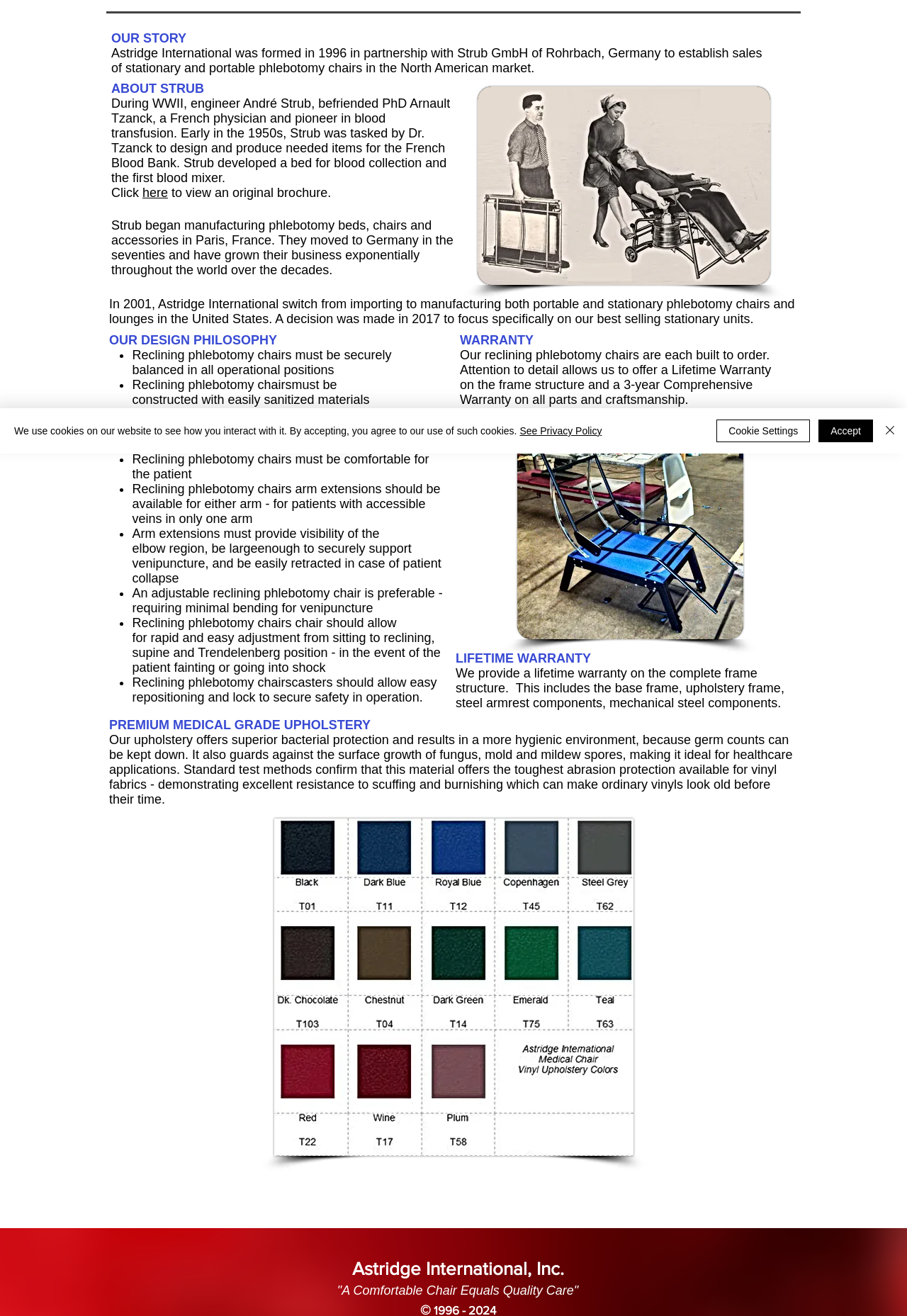Refer to the element description here and identify the corresponding bounding box in the screenshot. Format the coordinates as (top-left x, top-left y, bottom-right x, bottom-right y) with values in the range of 0 to 1.

[0.157, 0.141, 0.185, 0.152]